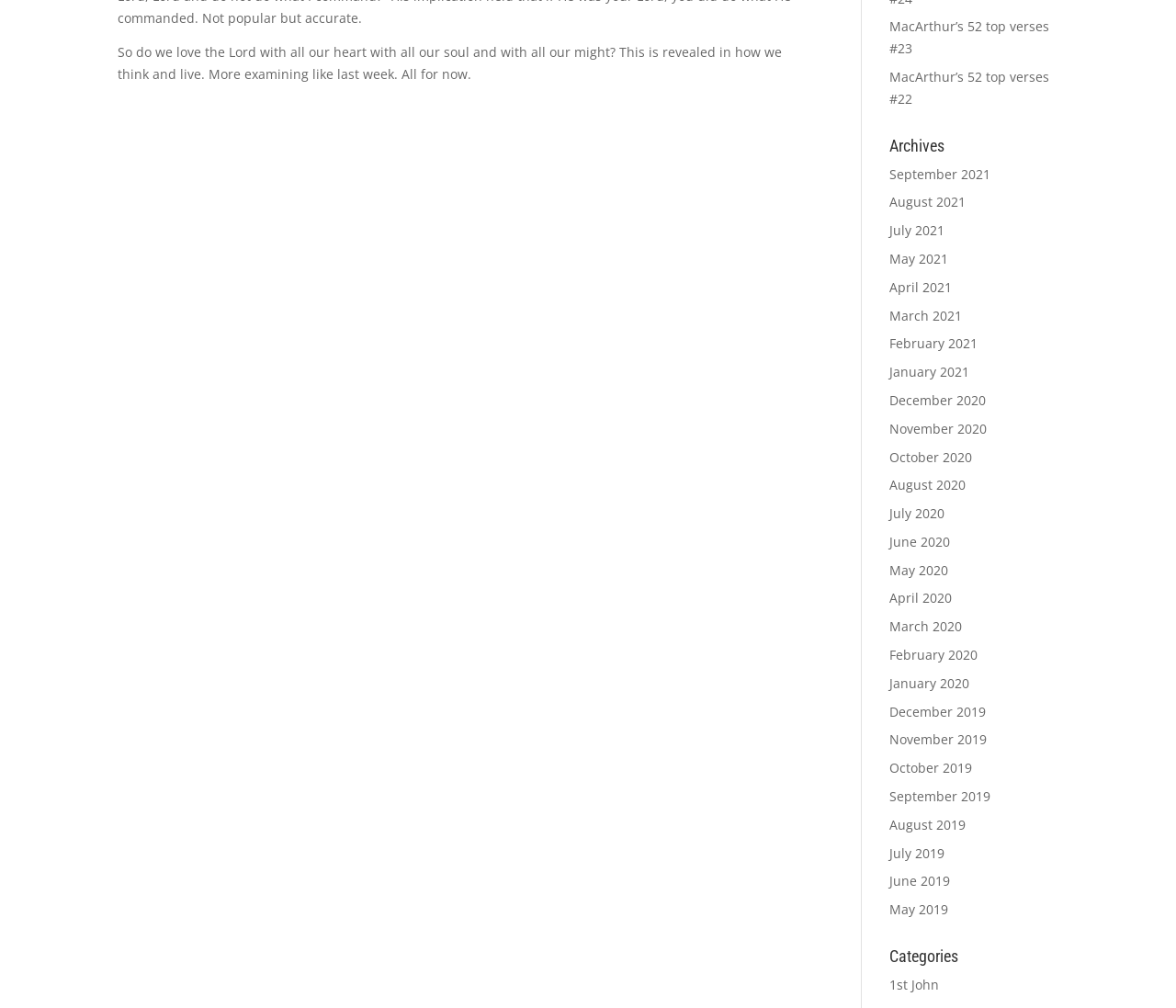Find the bounding box of the UI element described as: "MacArthur’s 52 top verses #22". The bounding box coordinates should be given as four float values between 0 and 1, i.e., [left, top, right, bottom].

[0.756, 0.067, 0.892, 0.106]